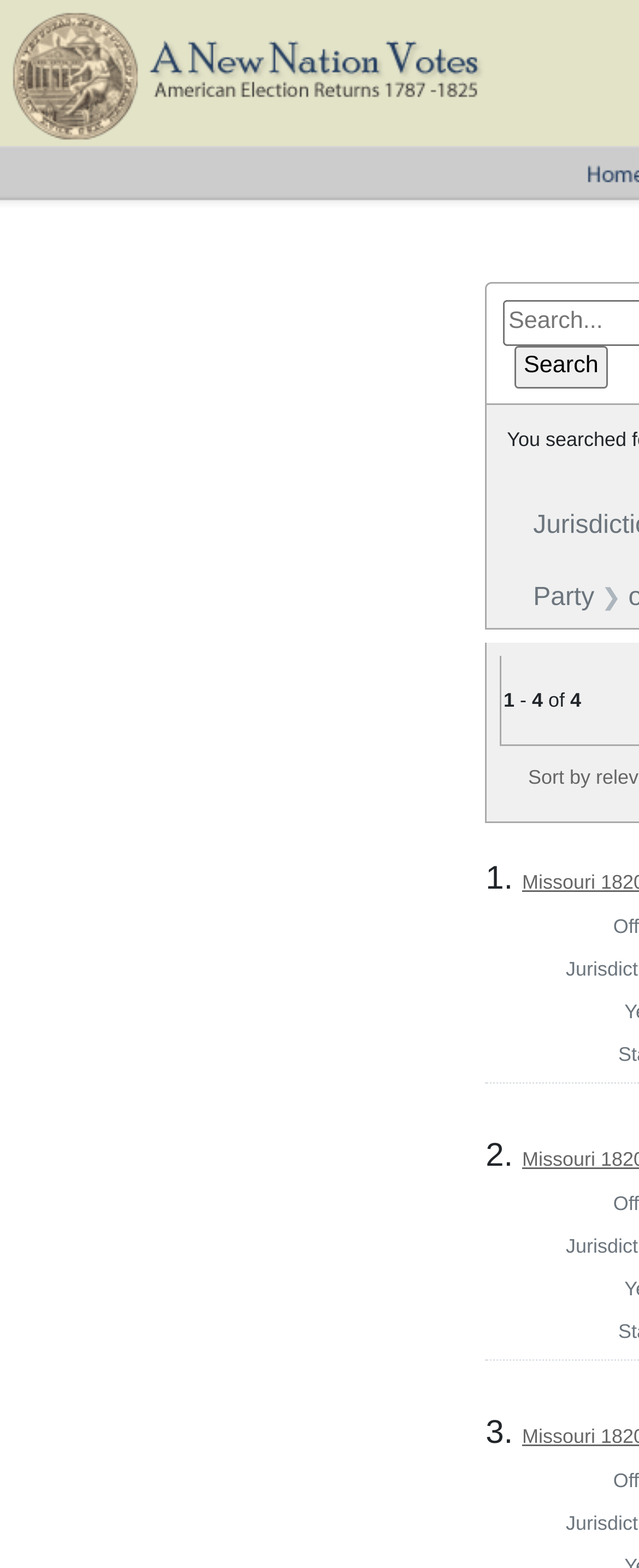Use the information in the screenshot to answer the question comprehensively: What is the text on the button?

I found a button element with a bounding box of [0.805, 0.221, 0.951, 0.247] and a StaticText element 'Search' inside it, so the text on the button is 'Search'.